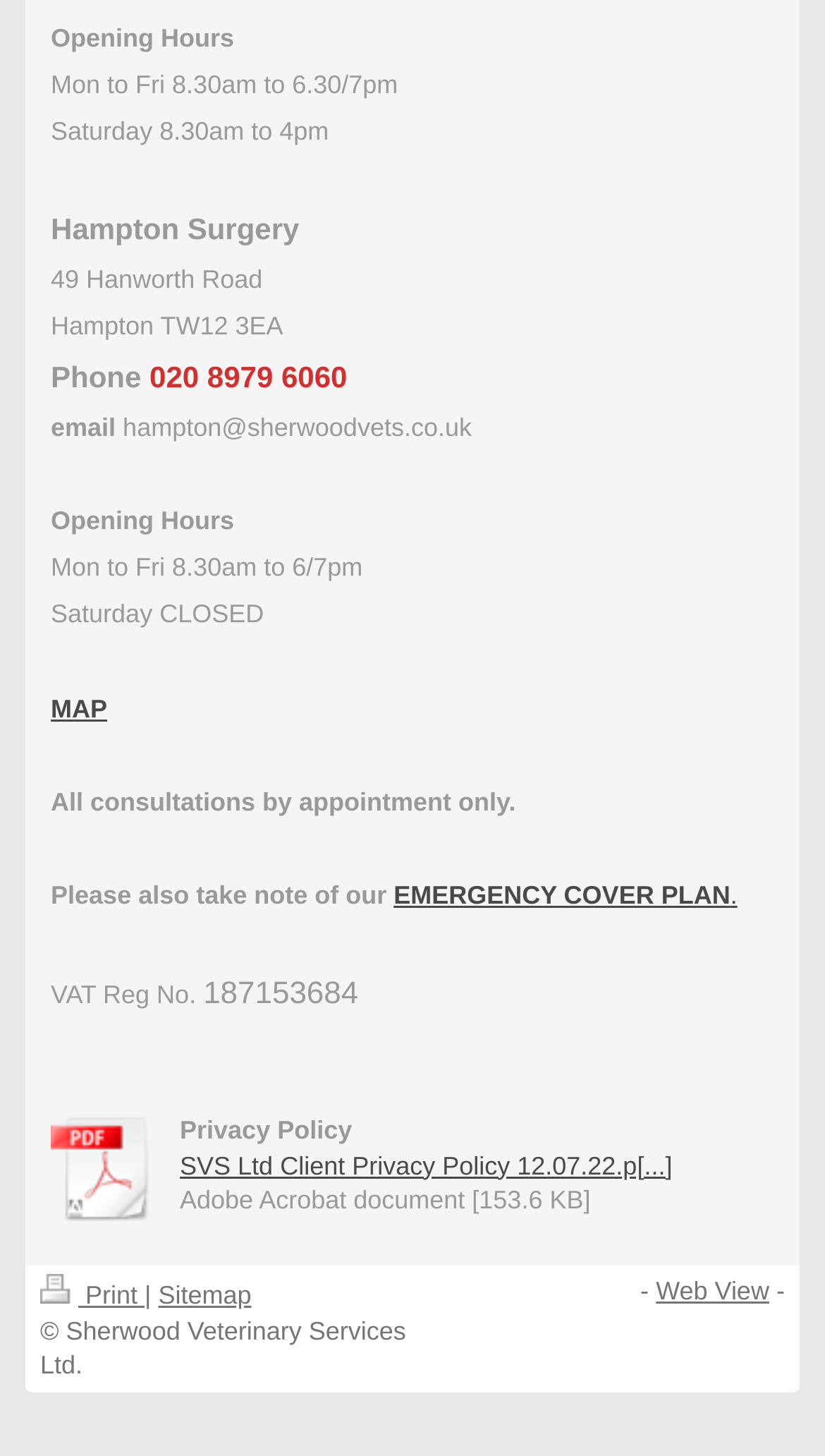From the element description EMERGENCY COVER PLAN., predict the bounding box coordinates of the UI element. The coordinates must be specified in the format (top-left x, top-left y, bottom-right x, bottom-right y) and should be within the 0 to 1 range.

[0.477, 0.605, 0.894, 0.626]